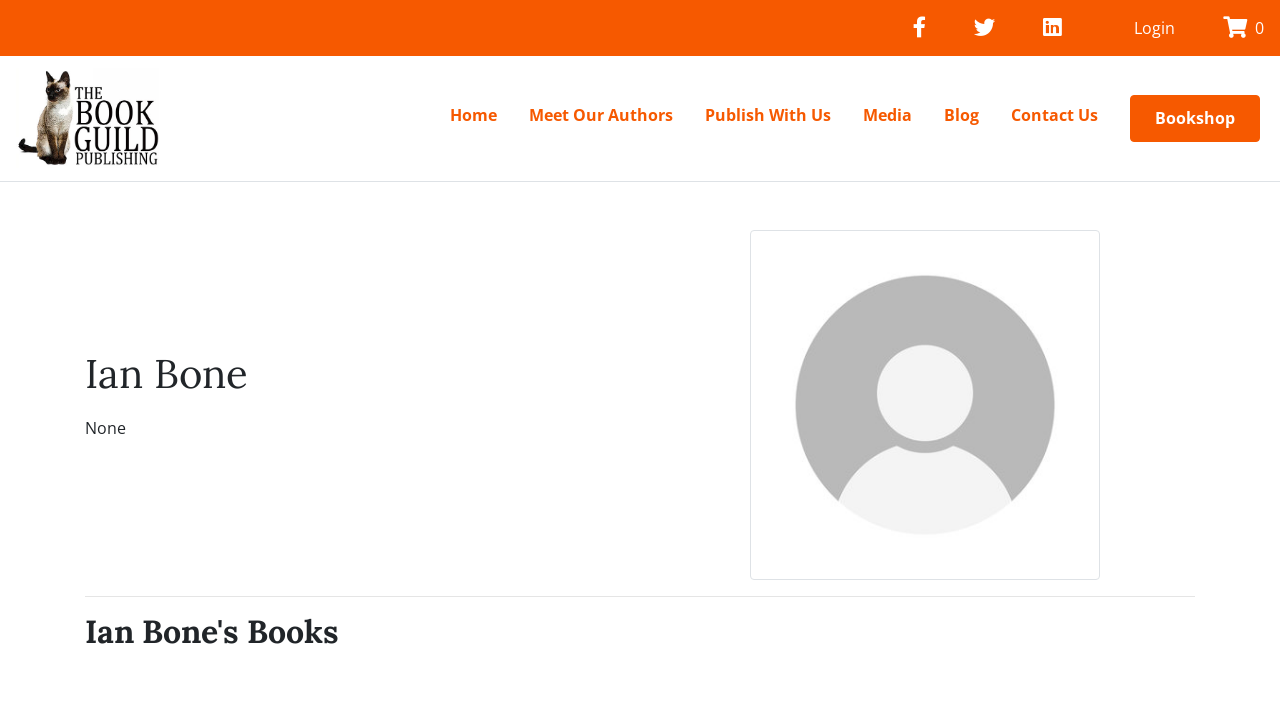Determine the bounding box coordinates in the format (top-left x, top-left y, bottom-right x, bottom-right y). Ensure all values are floating point numbers between 0 and 1. Identify the bounding box of the UI element described by: Blog

[0.731, 0.131, 0.771, 0.187]